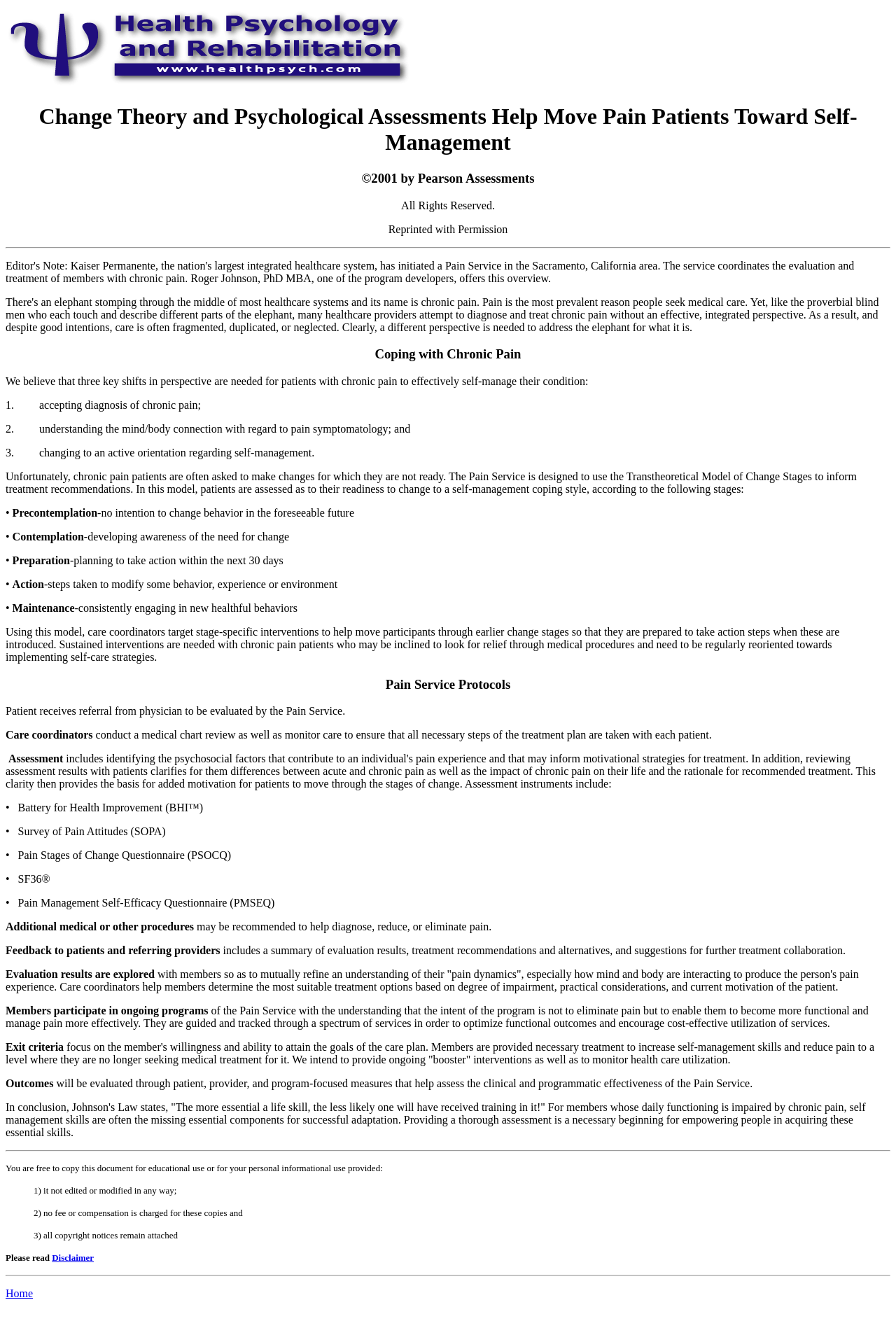What is the SF36?
Use the image to answer the question with a single word or phrase.

A health survey questionnaire